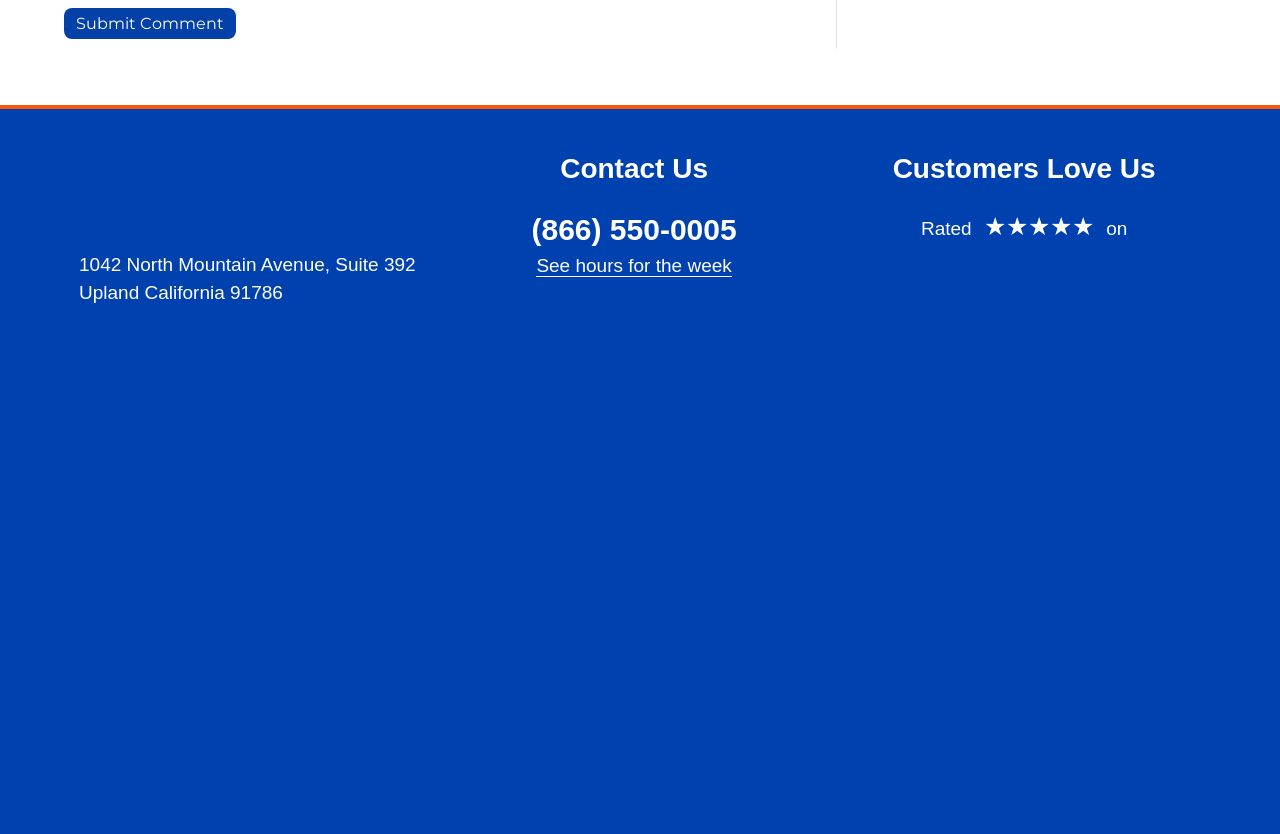Please find the bounding box coordinates of the element that must be clicked to perform the given instruction: "View the Google reviews". The coordinates should be four float numbers from 0 to 1, i.e., [left, top, right, bottom].

[0.68, 0.369, 0.92, 0.394]